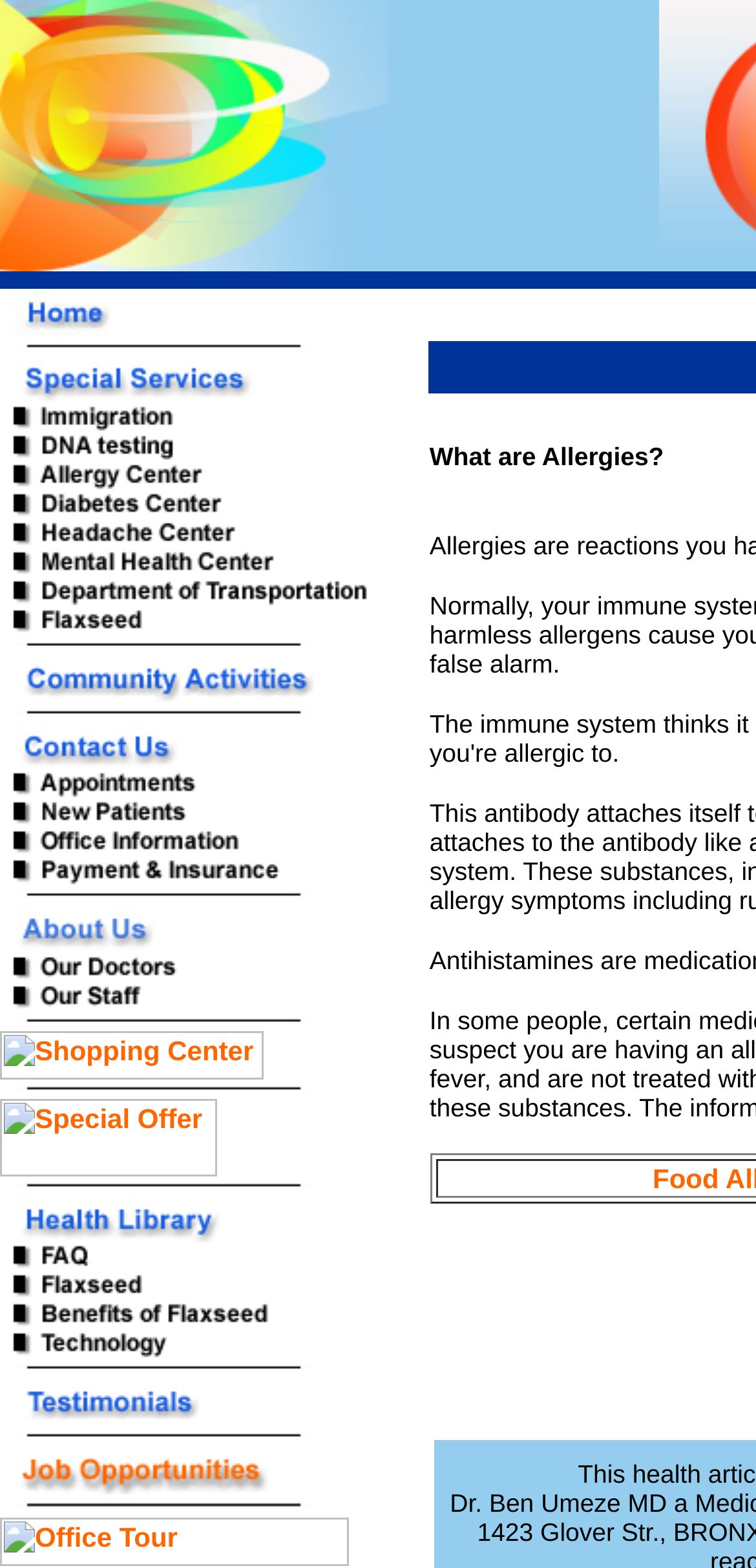How many links are related to health on the webpage?
Please provide a single word or phrase as your answer based on the screenshot.

7